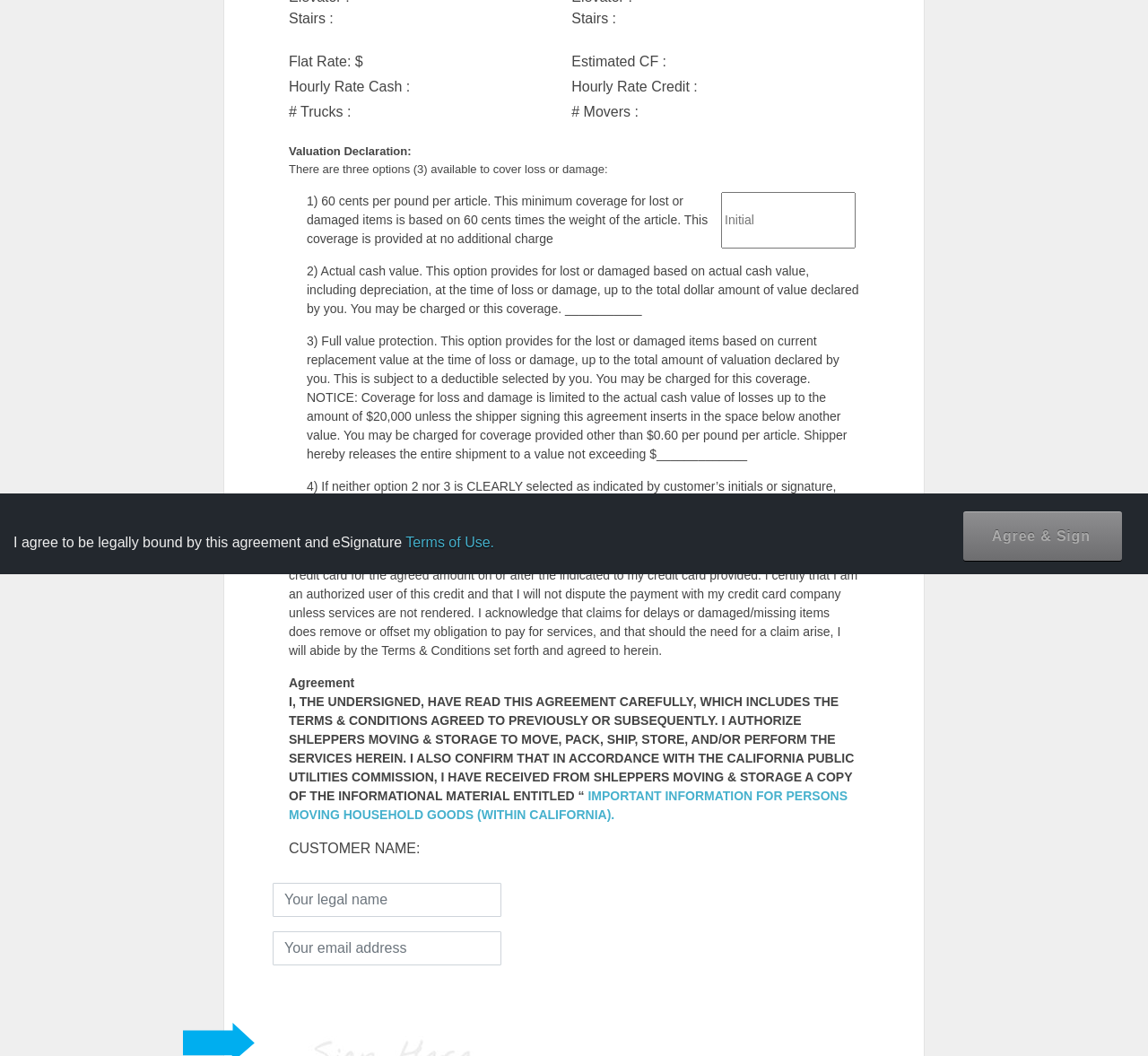Determine the bounding box coordinates for the UI element matching this description: "document owner.".

[0.792, 0.459, 0.875, 0.472]